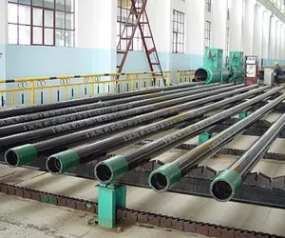Thoroughly describe what you see in the image.

The image depicts a well-organized industrial facility showcasing several high-quality steel pipes, specifically focusing on oil well casing tubes. The pipes are lined up neatly, supported by a sturdy framework, with visible green paint on their ends. This setup emphasizes their readiness for inspection or shipping, reflecting efficient manufacturing practices. The spacious interior of the facility, featuring large windows allowing ample natural light, suggests a modern and well-maintained environment conducive to production. Accompanying this image is a reference to "Oil Well Casing Tube Manufacturer," indicating the specific type of product being displayed, reinforcing the quality and specialized nature of the items produced here.